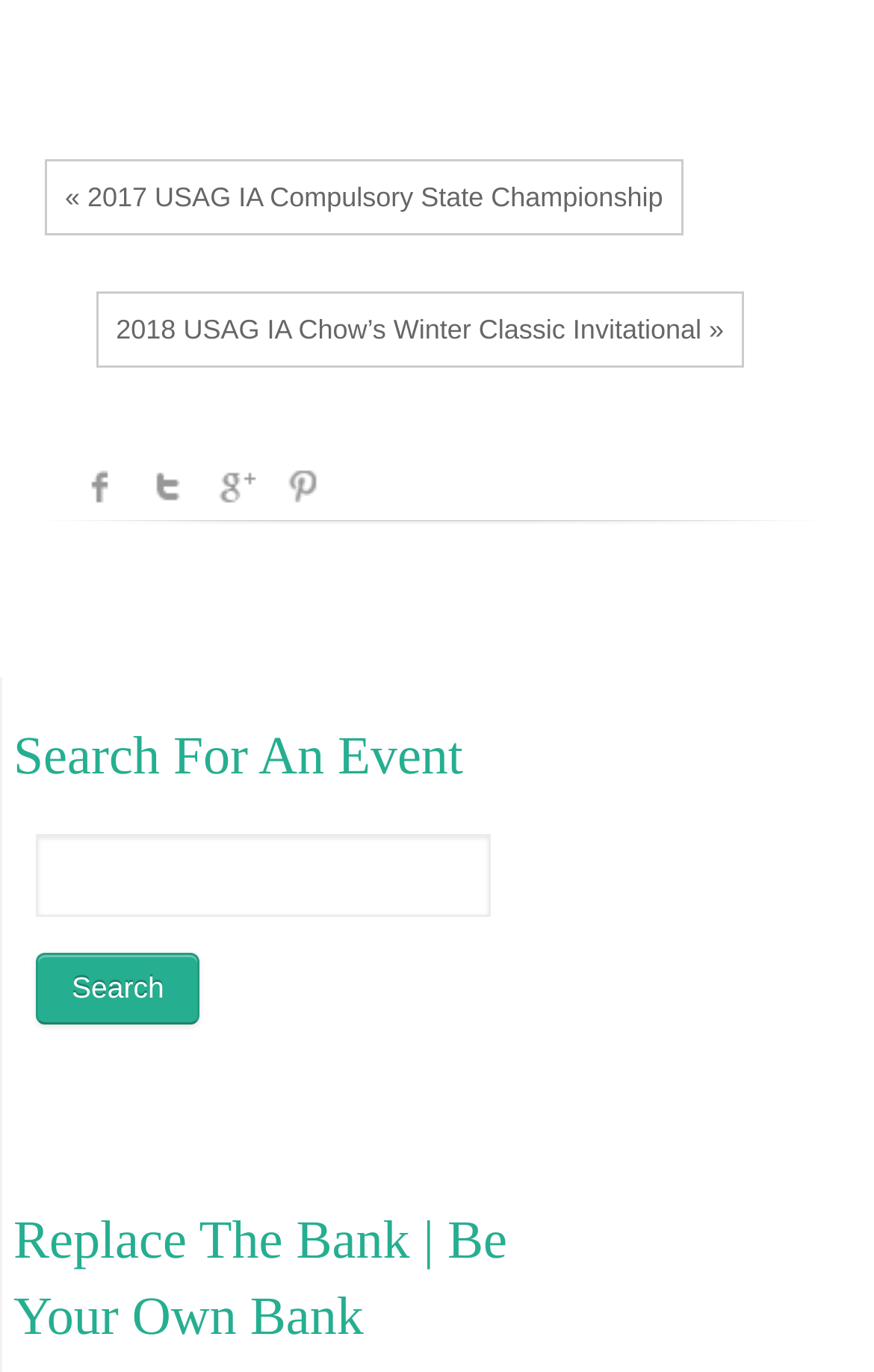Please specify the bounding box coordinates of the clickable region to carry out the following instruction: "Search with the search bar". The coordinates should be four float numbers between 0 and 1, in the format [left, top, right, bottom].

[0.041, 0.608, 0.56, 0.668]